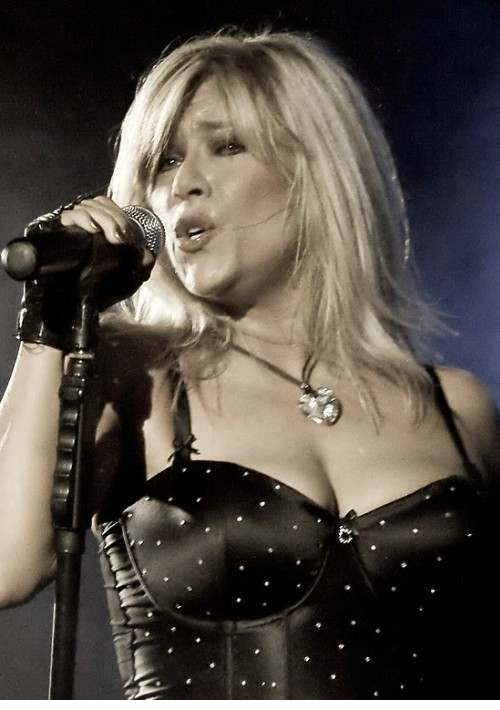What is Samantha Fox doing in the image?
Carefully examine the image and provide a detailed answer to the question.

The image is a dynamic performance shot, and Samantha Fox is captured singing passionately into a microphone, showcasing her musical talent and connection with her audience during a live show.